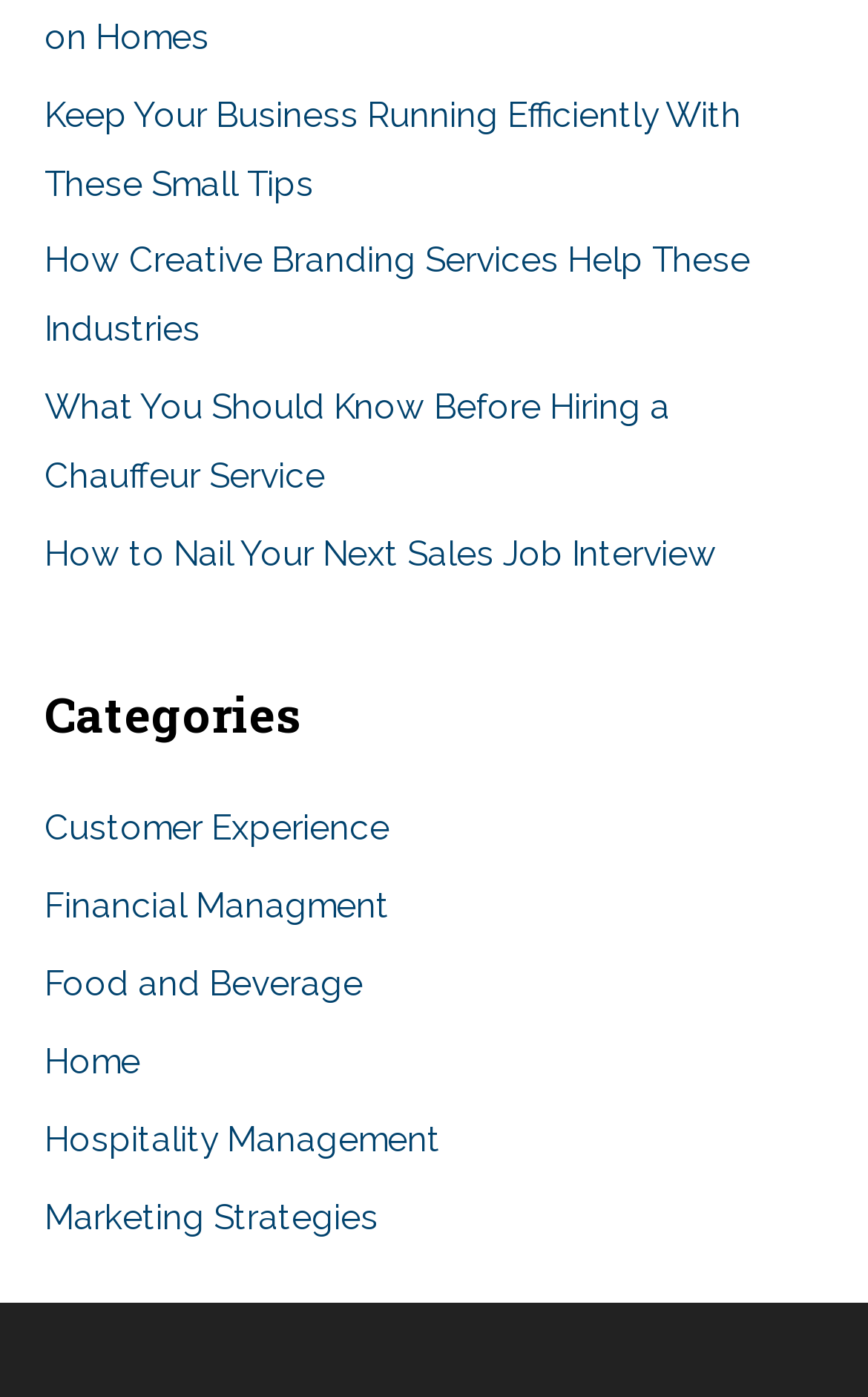Identify the bounding box coordinates for the element you need to click to achieve the following task: "Discover marketing strategies". The coordinates must be four float values ranging from 0 to 1, formatted as [left, top, right, bottom].

[0.051, 0.856, 0.436, 0.886]